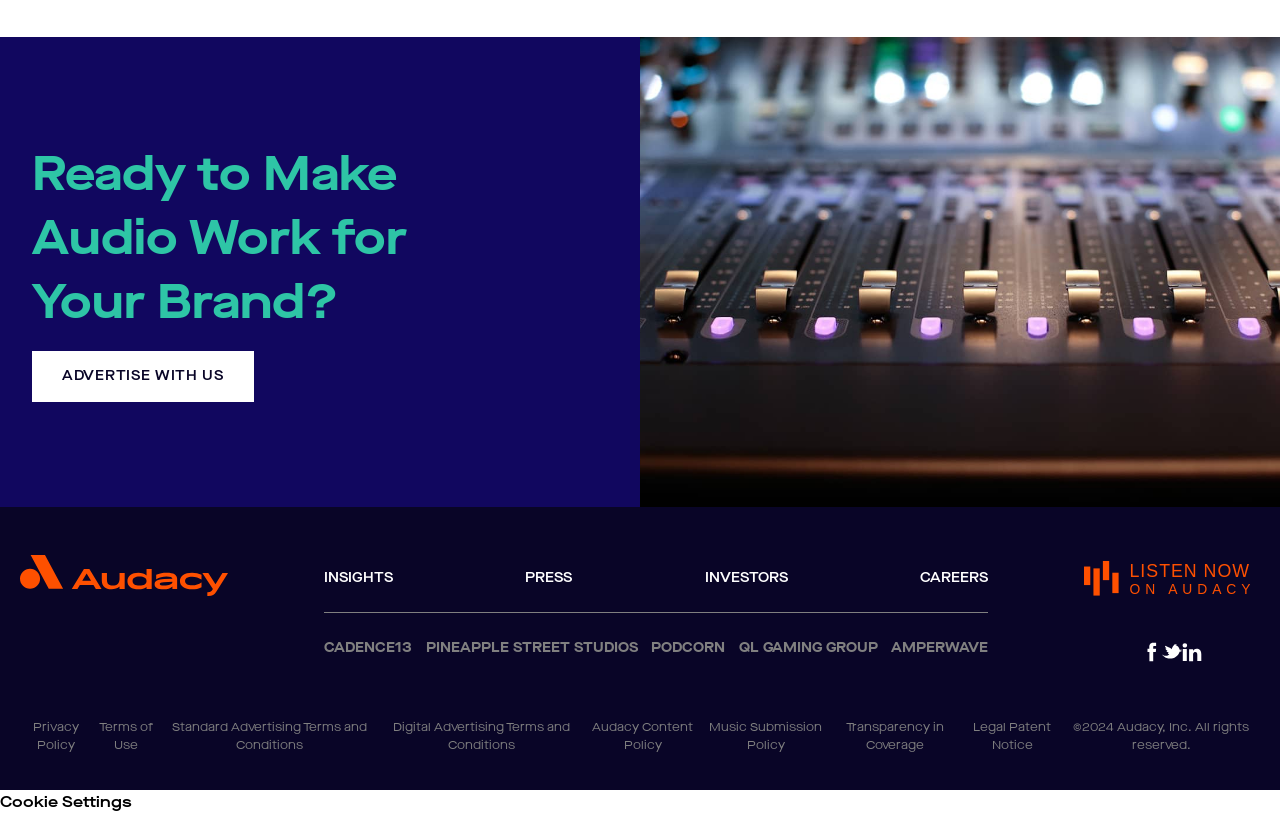Please locate the bounding box coordinates of the element's region that needs to be clicked to follow the instruction: "View 'Privacy Policy'". The bounding box coordinates should be provided as four float numbers between 0 and 1, i.e., [left, top, right, bottom].

[0.016, 0.883, 0.072, 0.927]